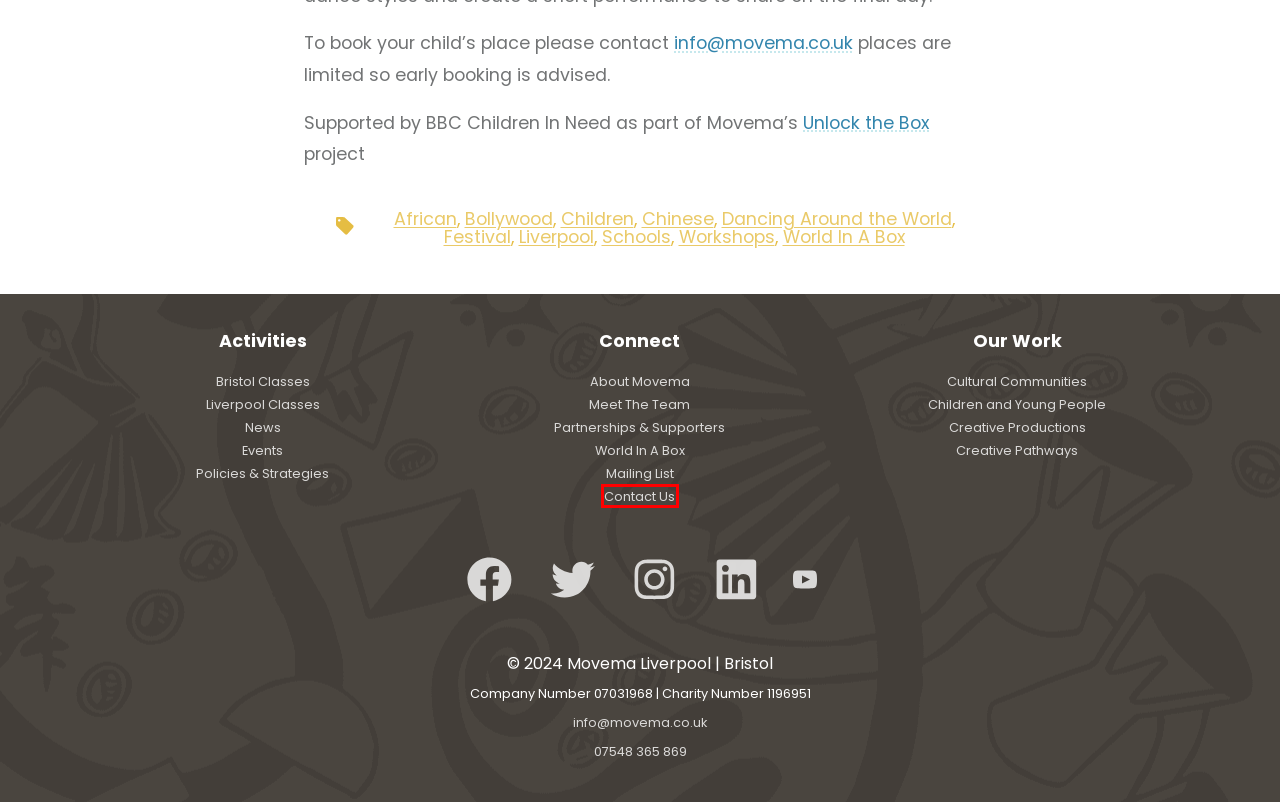You have a screenshot of a webpage with a red bounding box highlighting a UI element. Your task is to select the best webpage description that corresponds to the new webpage after clicking the element. Here are the descriptions:
A. Contact Us - Movema
B. Creative Pathways - Movema
C. Children and Young People - Movema
D. Children Archives - Movema
E. Liverpool Classes - Movema
F. World In A Box Archives - Movema
G. About Movema - Movema
H. Partnerships - Movema

A